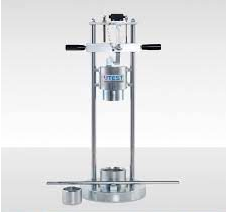Use a single word or phrase to answer the question:
What does the machine simulate?

Real-world settings